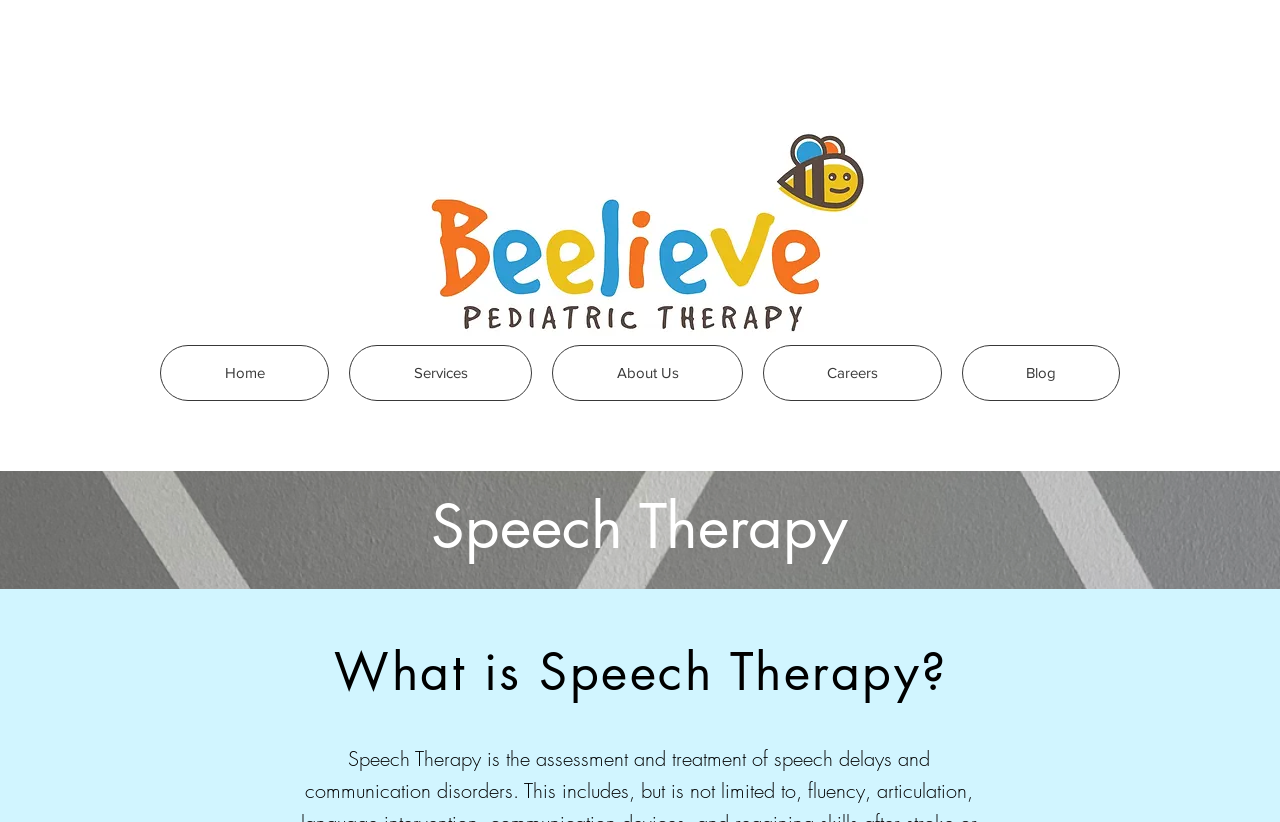Generate a comprehensive description of the webpage.

The webpage is about Beelieve Pediatric Therapy, which offers specialized Speech Therapy services in Weatherford and Benbrook to support and enhance communication skills for children's development. 

At the top center of the page, there is a logo of Beelieve Pediatric Therapy. Below the logo, there is a navigation menu with five options: Home, Services, About Us, Careers, and Blog, which are evenly spaced and horizontally aligned. 

Further down the page, there is a prominent heading that reads "Speech Therapy", which is centered and takes up a significant portion of the page width. Below this heading, there is a subheading that asks "What is Speech Therapy?", which is also centered but slightly narrower than the main heading.